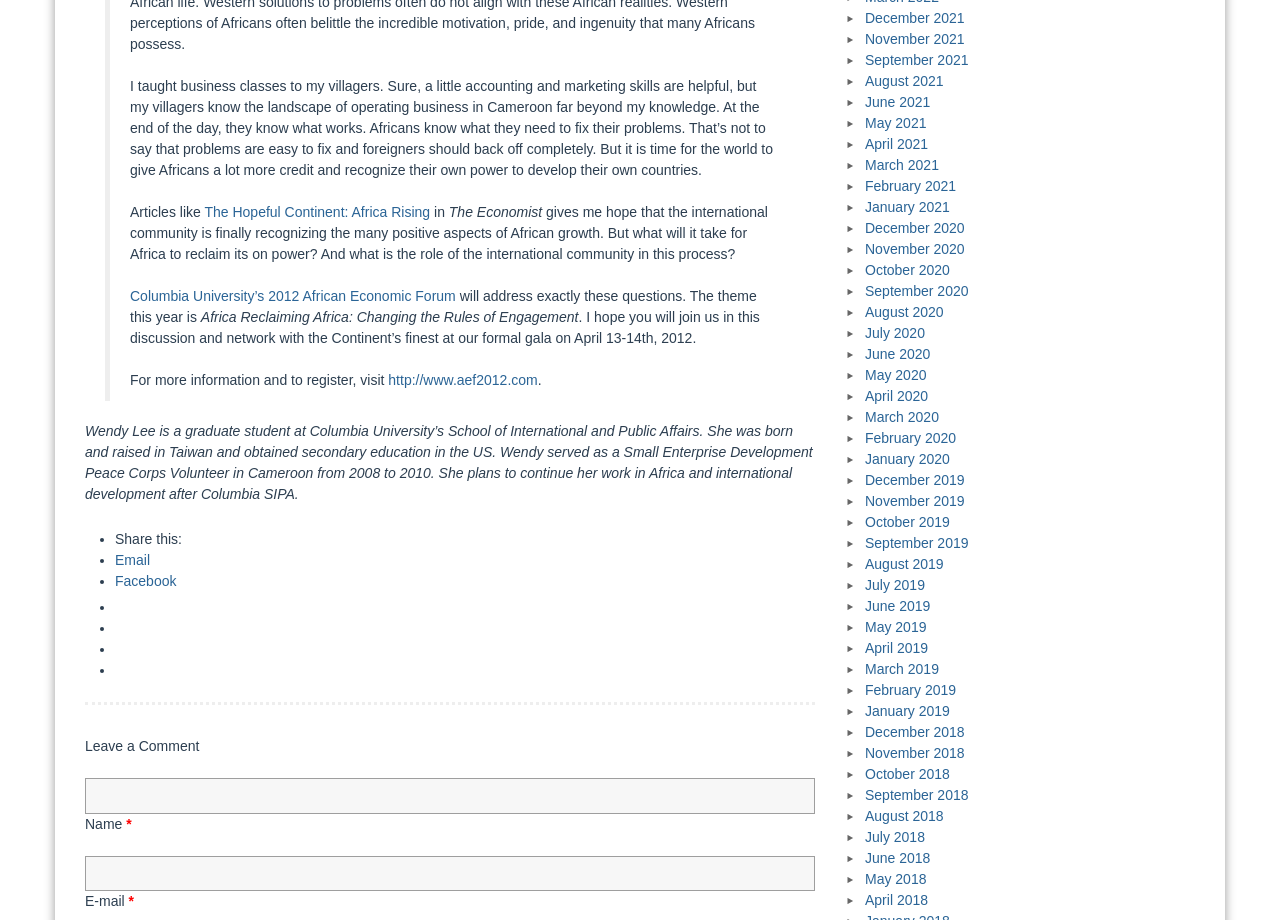Determine the bounding box coordinates of the clickable element to achieve the following action: 'Leave a comment'. Provide the coordinates as four float values between 0 and 1, formatted as [left, top, right, bottom].

[0.066, 0.803, 0.156, 0.82]